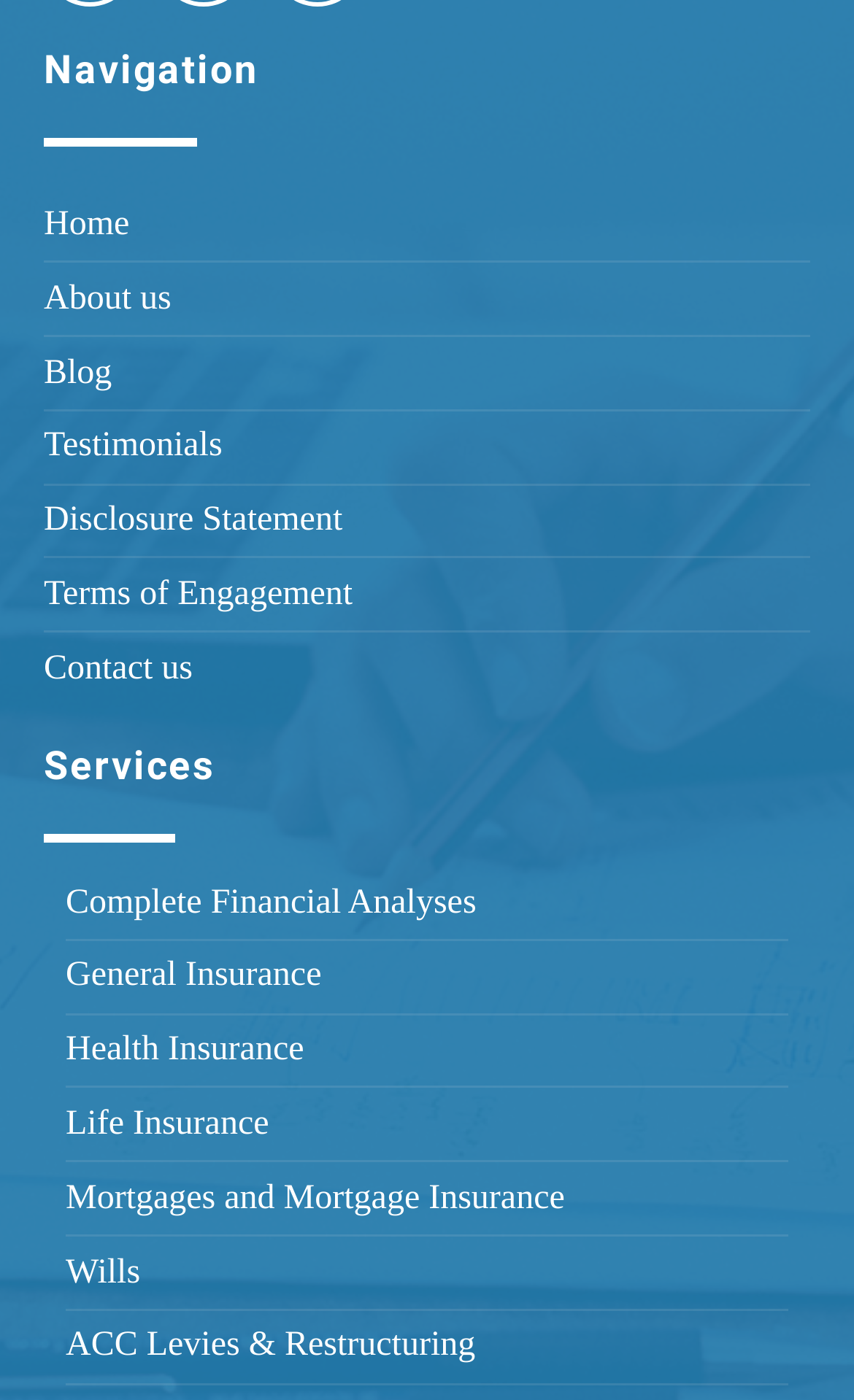Please identify the bounding box coordinates of the clickable element to fulfill the following instruction: "go to home page". The coordinates should be four float numbers between 0 and 1, i.e., [left, top, right, bottom].

[0.051, 0.139, 0.949, 0.184]